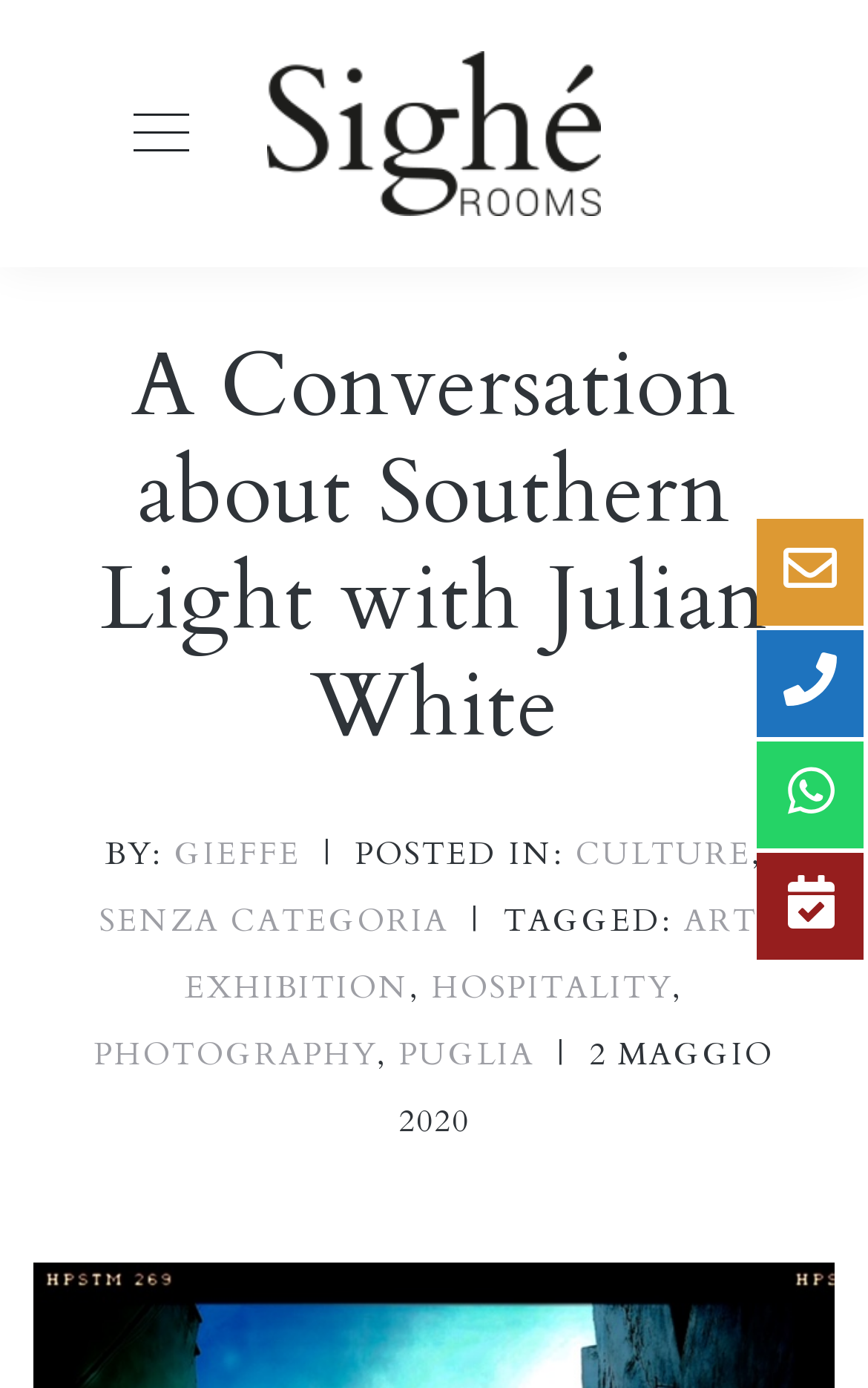Find and specify the bounding box coordinates that correspond to the clickable region for the instruction: "click the link to Sighé Rooms".

[0.308, 0.037, 0.692, 0.156]